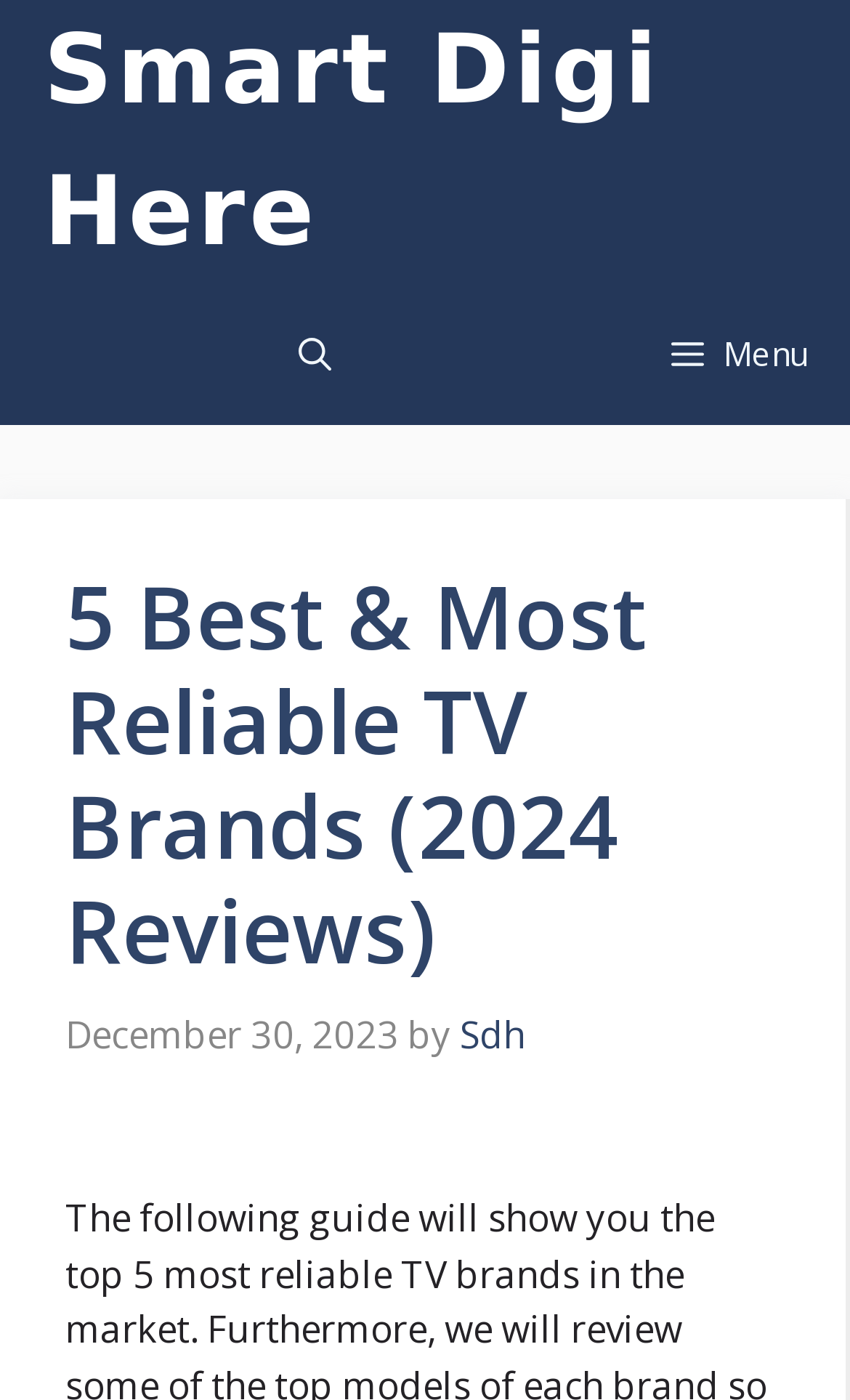Predict the bounding box coordinates for the UI element described as: "Menu". The coordinates should be four float numbers between 0 and 1, presented as [left, top, right, bottom].

[0.738, 0.202, 1.0, 0.304]